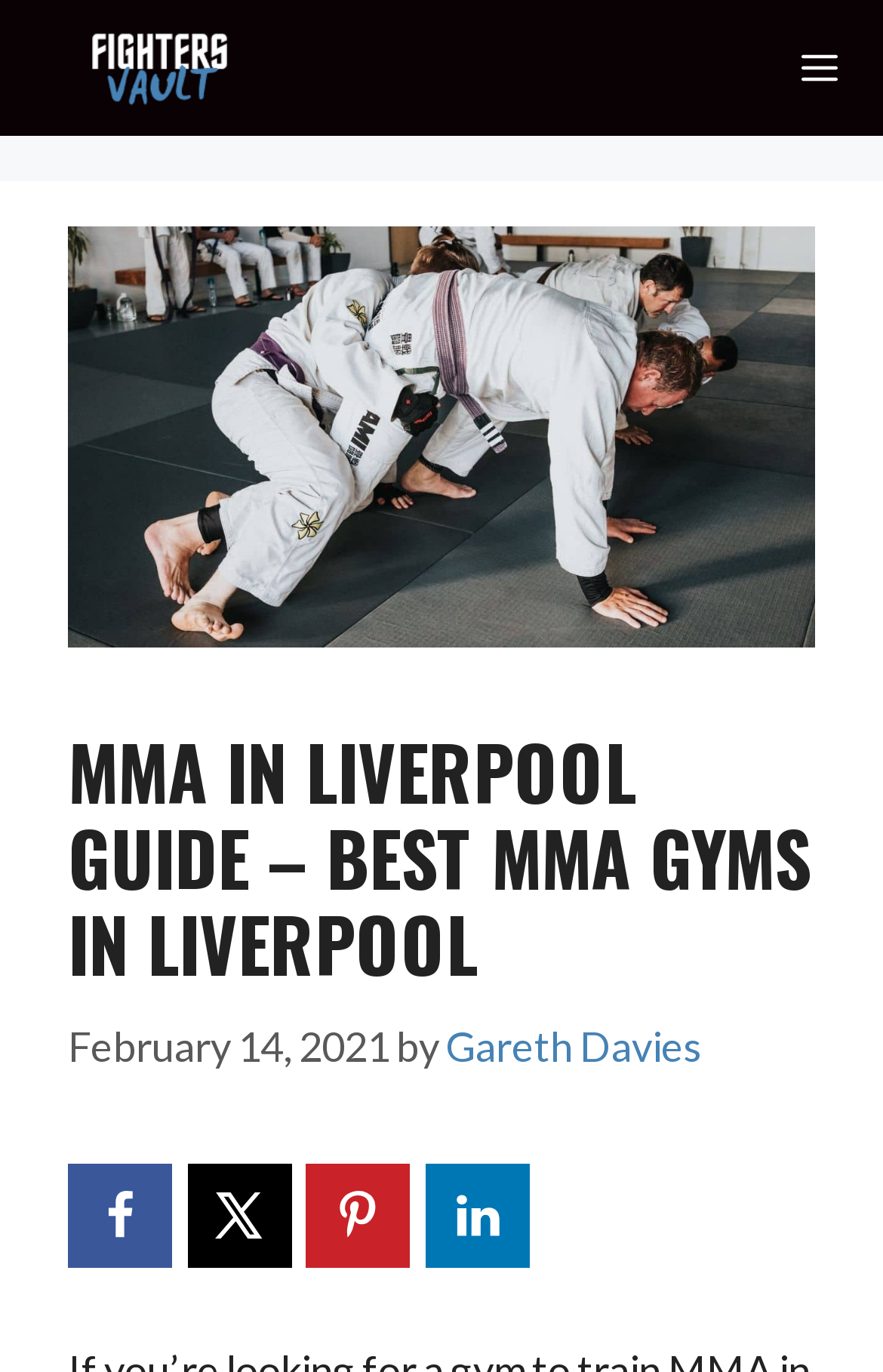Who is the author of the article?
Provide a one-word or short-phrase answer based on the image.

Gareth Davies